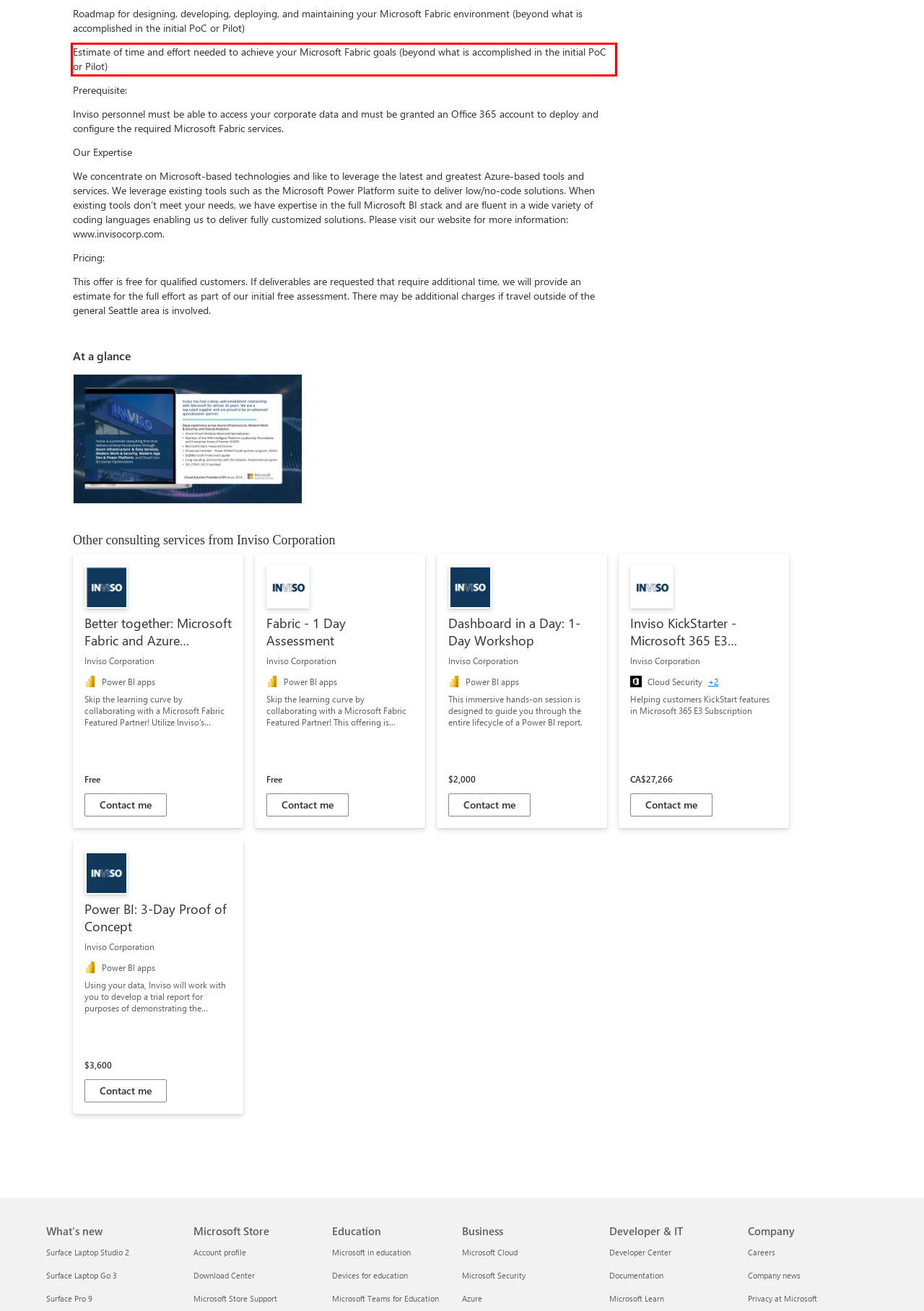You are provided with a screenshot of a webpage that includes a red bounding box. Extract and generate the text content found within the red bounding box.

Estimate of time and effort needed to achieve your Microsoft Fabric goals (beyond what is accomplished in the initial PoC or Pilot)